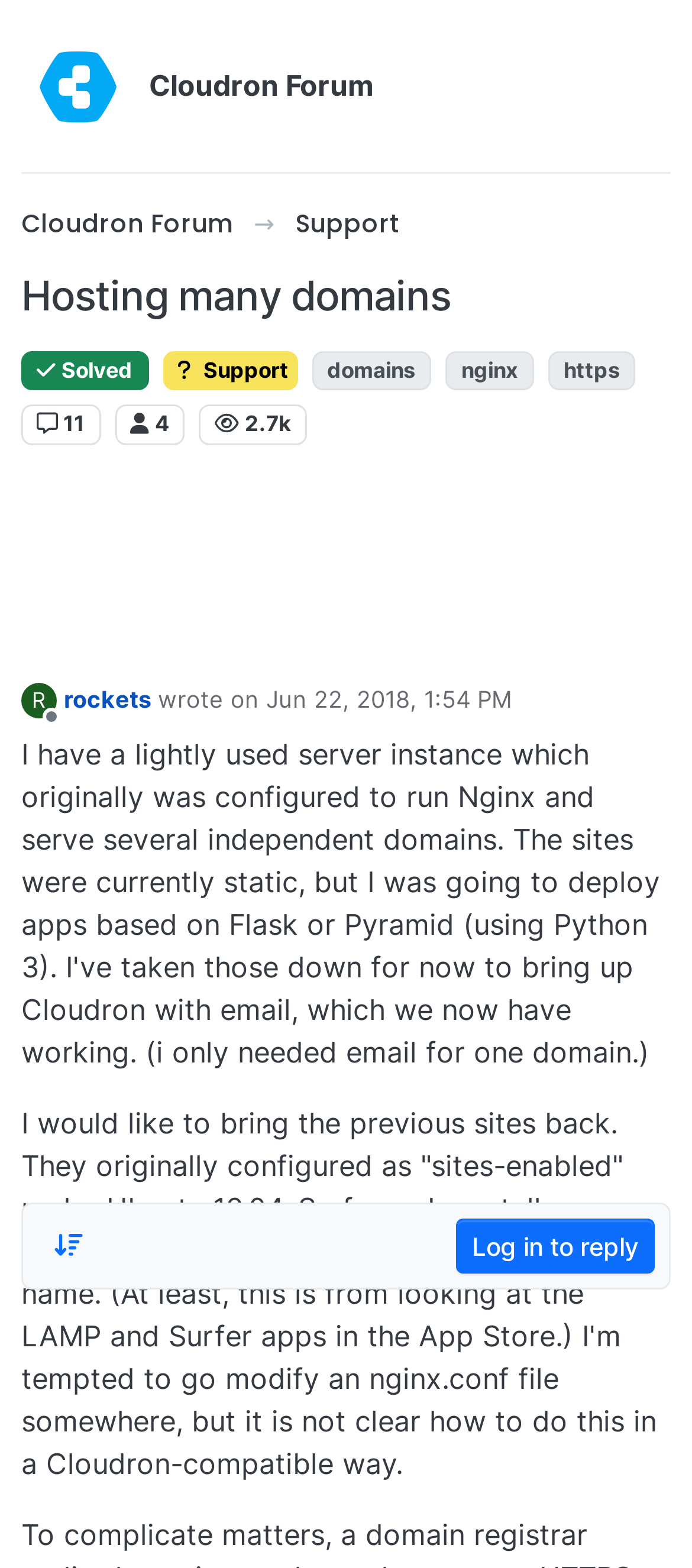Give a short answer using one word or phrase for the question:
Who is the original poster of the question?

timmmmyboy